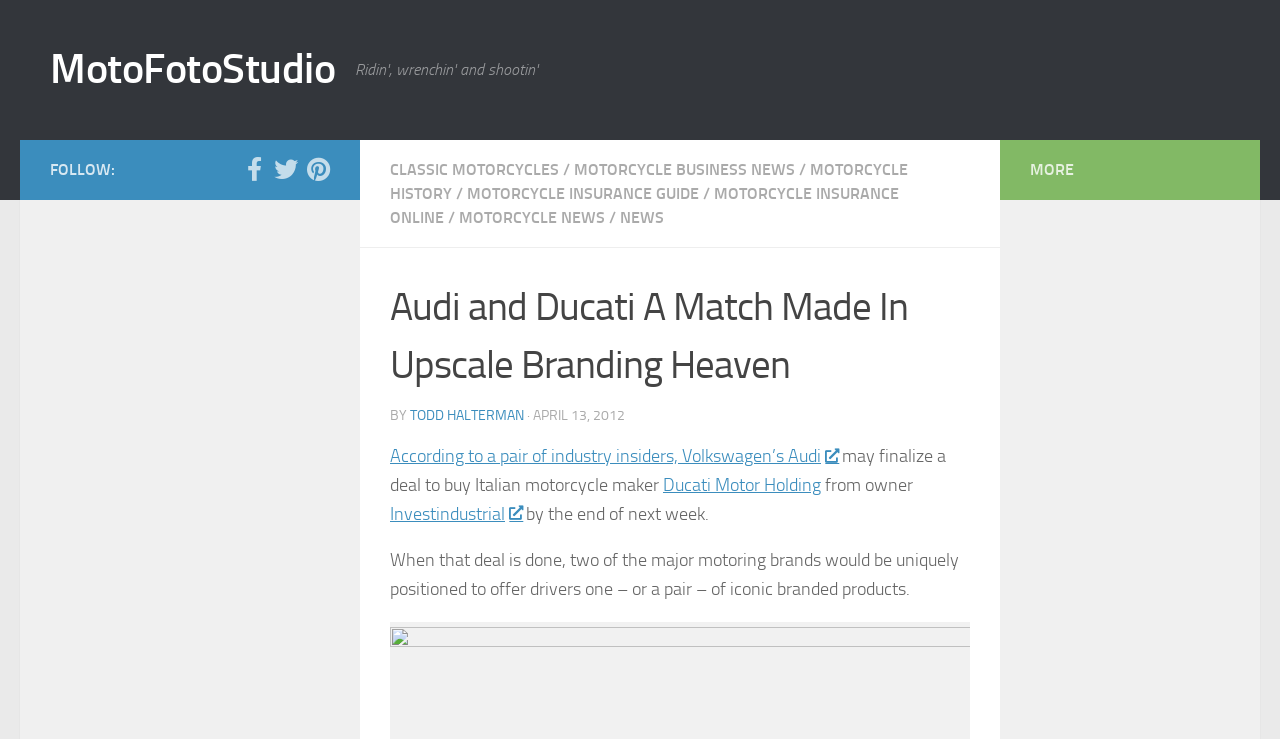Describe the webpage meticulously, covering all significant aspects.

The webpage appears to be an article from MotoFotoStudio, with a focus on motorcycle news and industry developments. At the top of the page, there is a navigation menu with links to various sections, including "CLASSIC MOTORCYCLES", "MOTORCYCLE BUSINESS NEWS", "MOTORCYCLE HISTORY", and more. 

Below the navigation menu, the main article is titled "Audi and Ducati A Match Made In Upscale Branding Heaven". The article is written by Todd Halterman and was published on April 13, 2012. The content of the article discusses the potential deal between Volkswagen's Audi and Italian motorcycle maker Ducati Motor Holding. 

The article is divided into paragraphs, with the first paragraph introducing the potential deal and its implications. The text is accompanied by no images. 

On the top-right side of the page, there are links to follow MotoFotoStudio on various social media platforms, including Facebook, Twitter, and Pinterest.